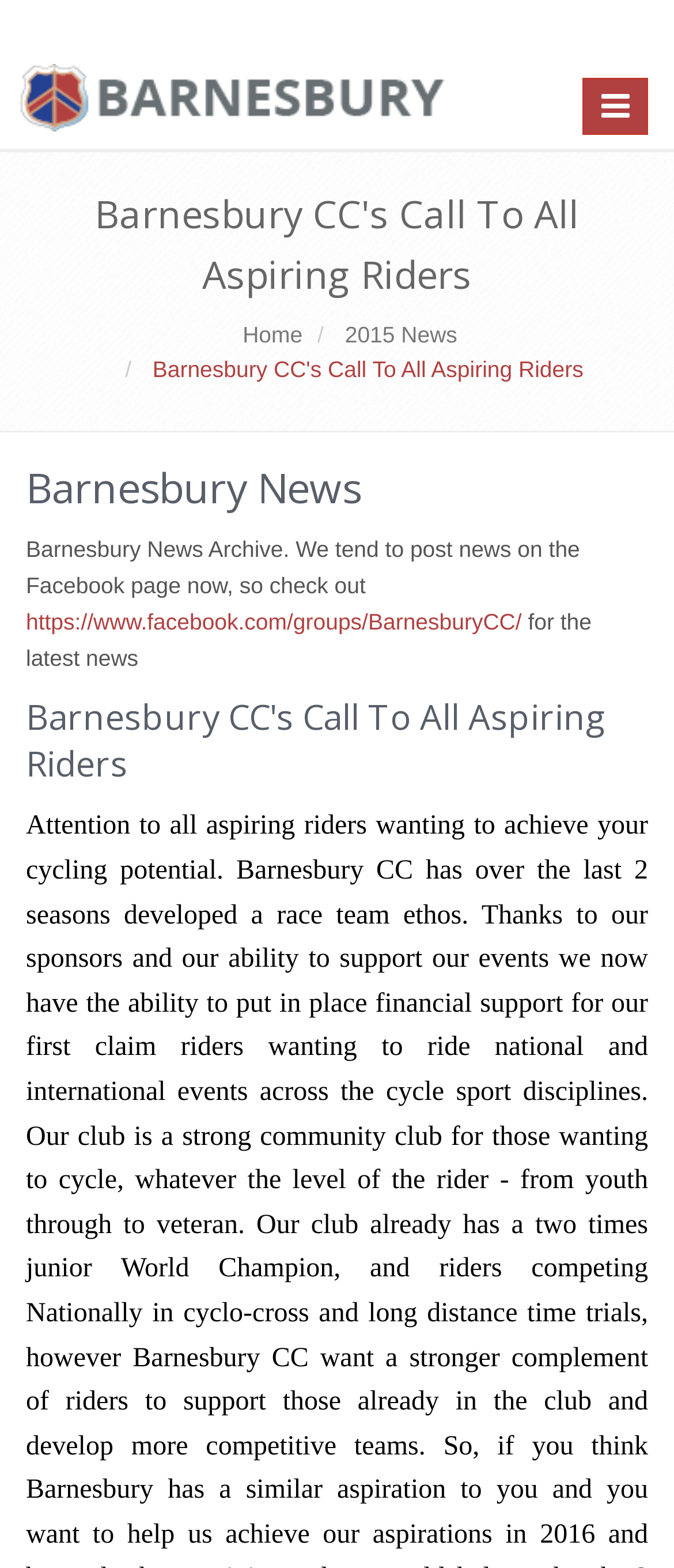Identify and provide the title of the webpage.

Barnesbury CC's Call To All Aspiring Riders